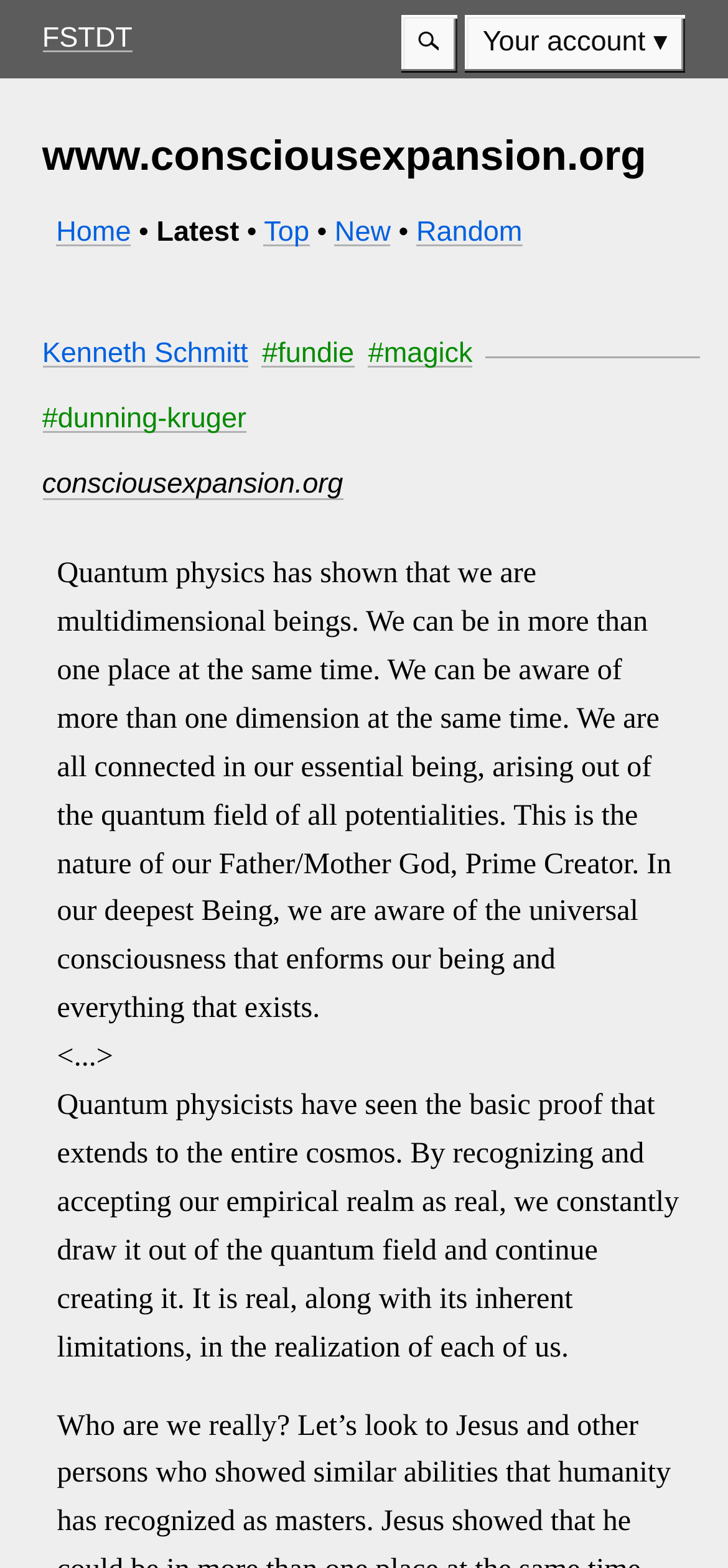Show me the bounding box coordinates of the clickable region to achieve the task as per the instruction: "Click on the 'Search' button".

[0.55, 0.009, 0.628, 0.046]